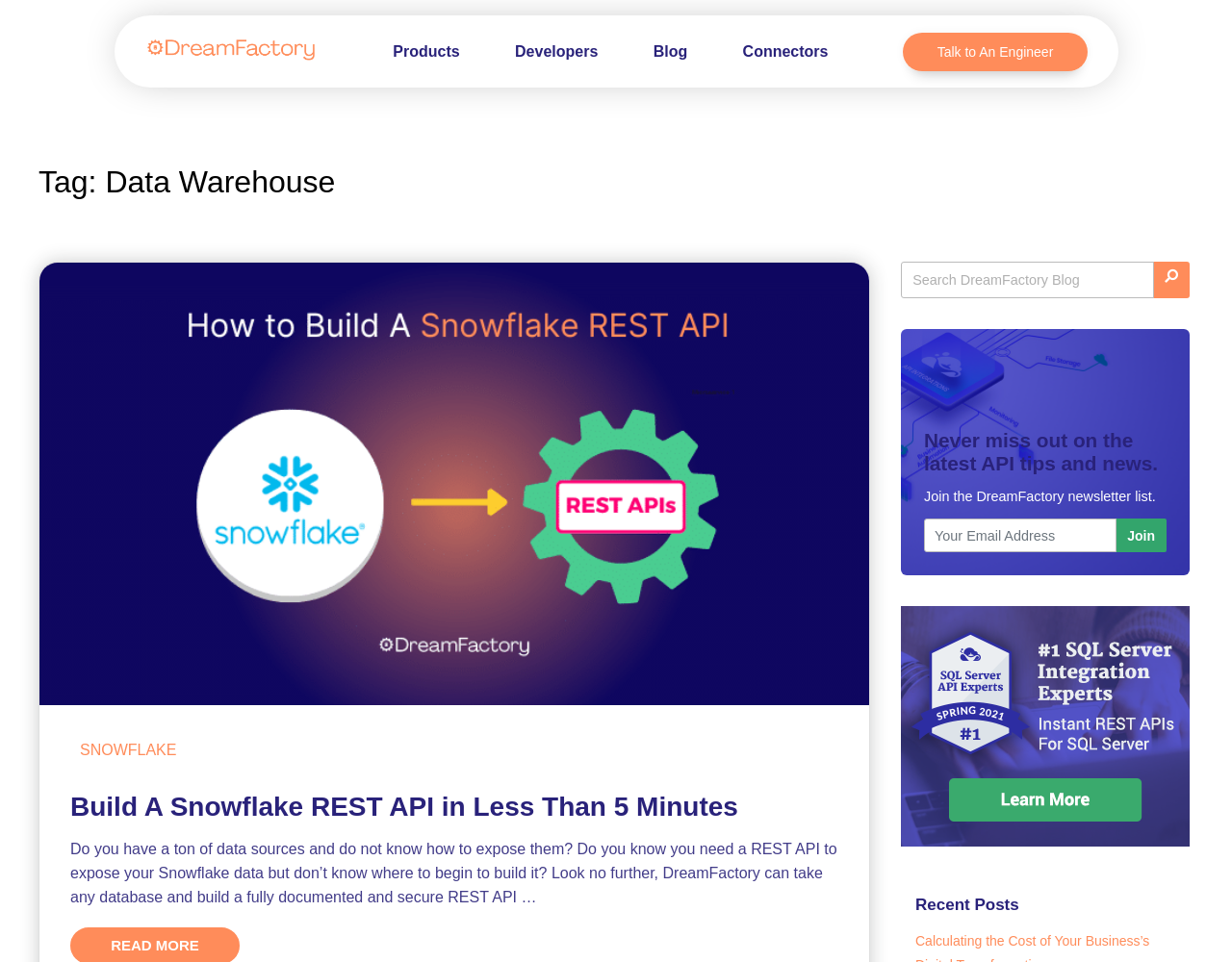What is the purpose of the search box?
Utilize the image to construct a detailed and well-explained answer.

I found a search box element with a bounding box coordinate indicating it is located at the top right corner of the page, and a searchbox element with the text 'Search DreamFactory Blog', which suggests that the purpose of the search box is to search the DreamFactory blog.